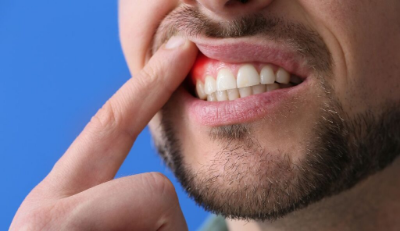Please provide a comprehensive answer to the question based on the screenshot: What is the color of the background in the image?

The background of the image is a soothing blue color, which contrasts with the concern shown on the man's face as he points to the redness in his gums, highlighting the importance of oral health.